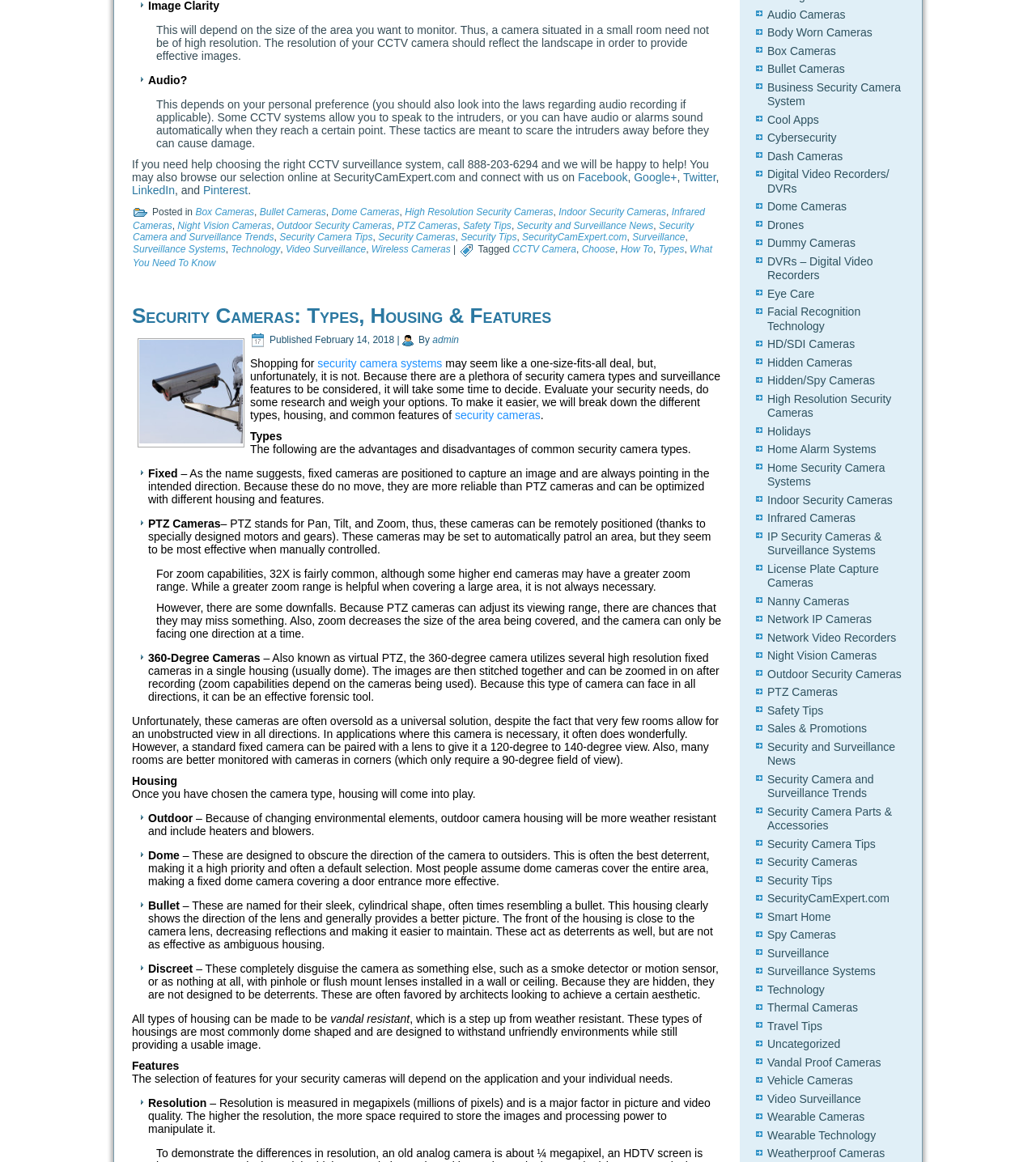Using the image as a reference, answer the following question in as much detail as possible:
What is the purpose of PTZ cameras?

PTZ cameras are designed to patrol an area, and they can be set to automatically patrol or be manually controlled. This is mentioned in the article as one of the advantages of PTZ cameras.